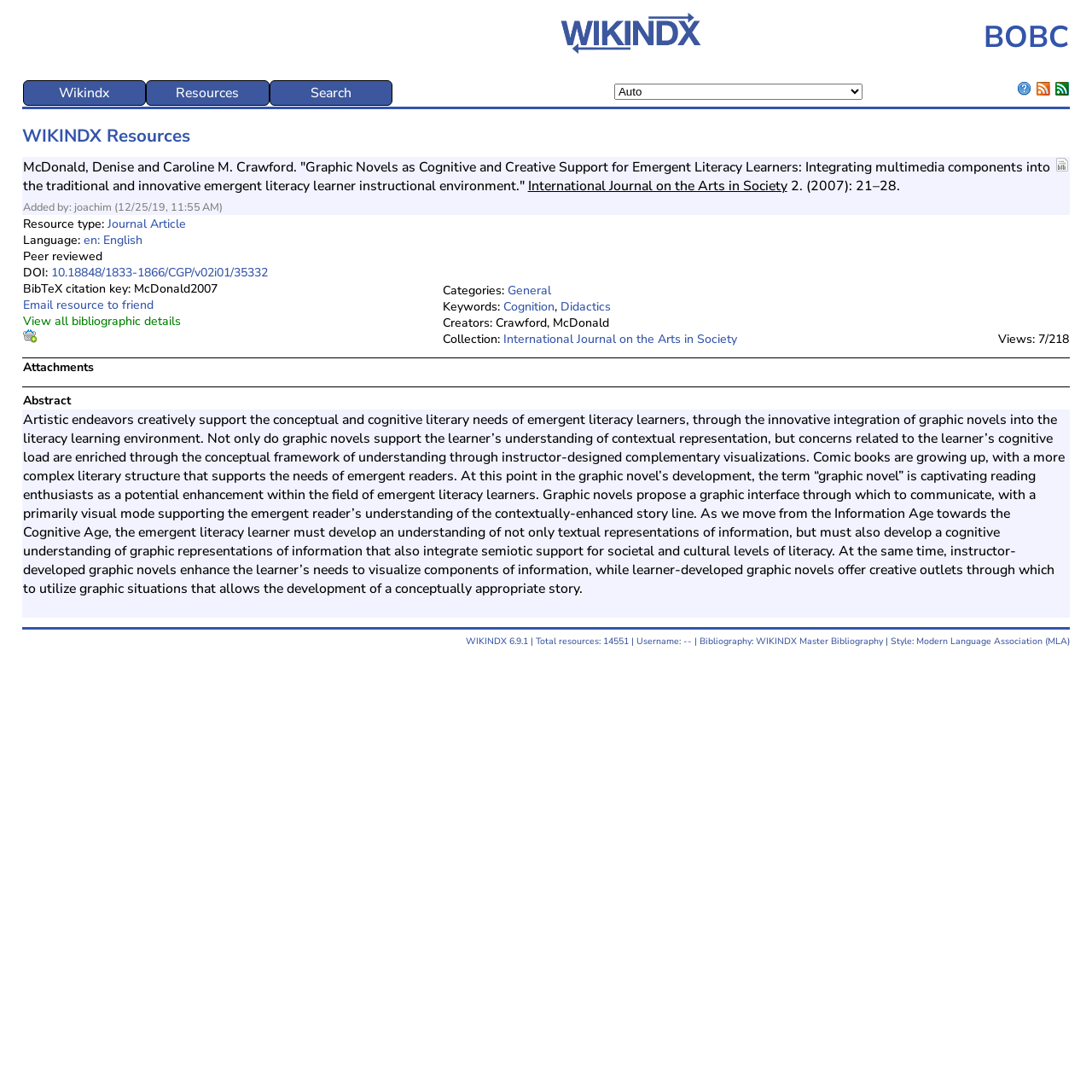Using the information in the image, give a comprehensive answer to the question: 
What is the title of the webpage?

The title of the webpage is 'BOBC' which is obtained from the heading element with text 'BOBC'.